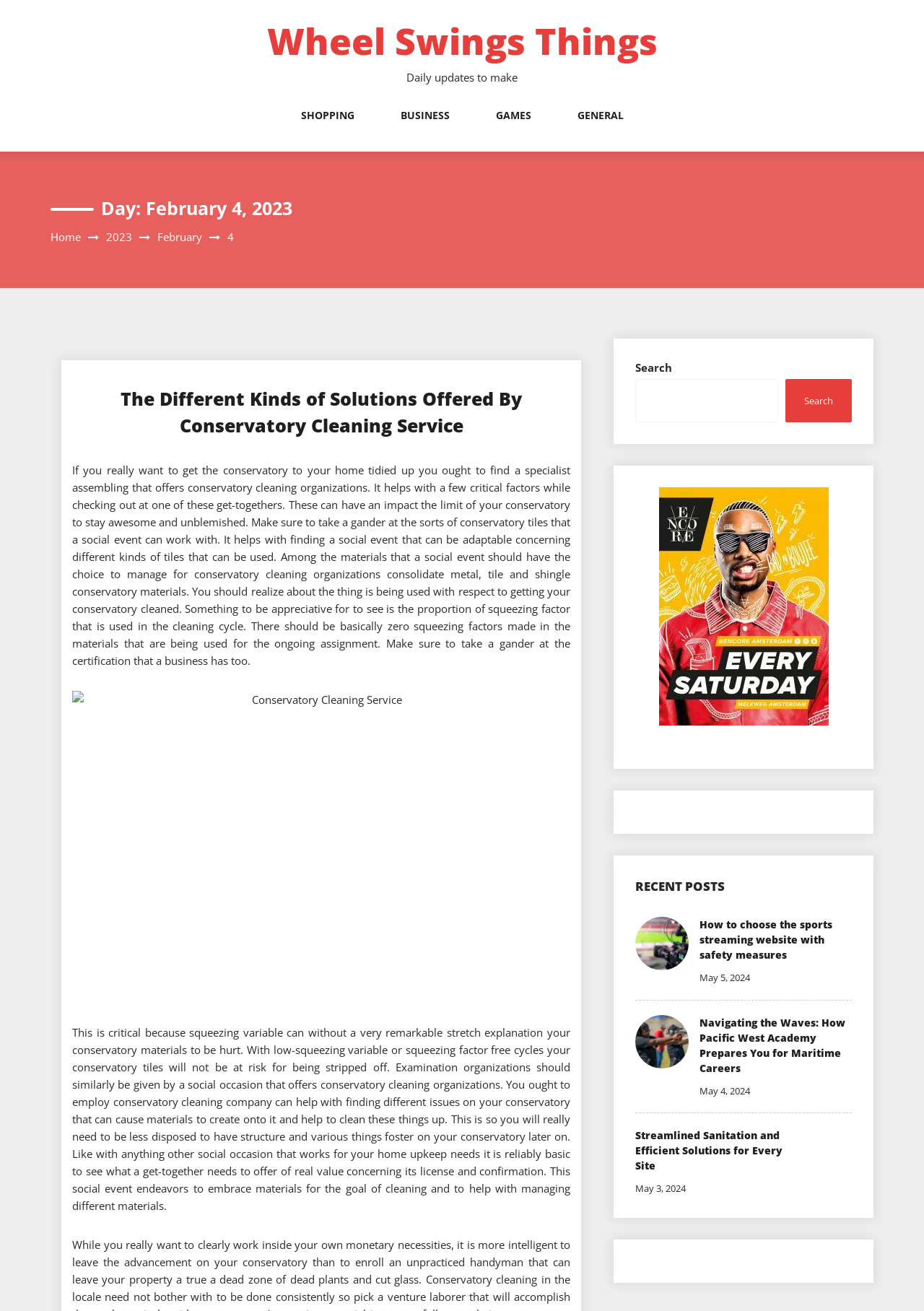Determine the bounding box coordinates of the area to click in order to meet this instruction: "Click on the 'Home' link".

[0.055, 0.175, 0.088, 0.186]